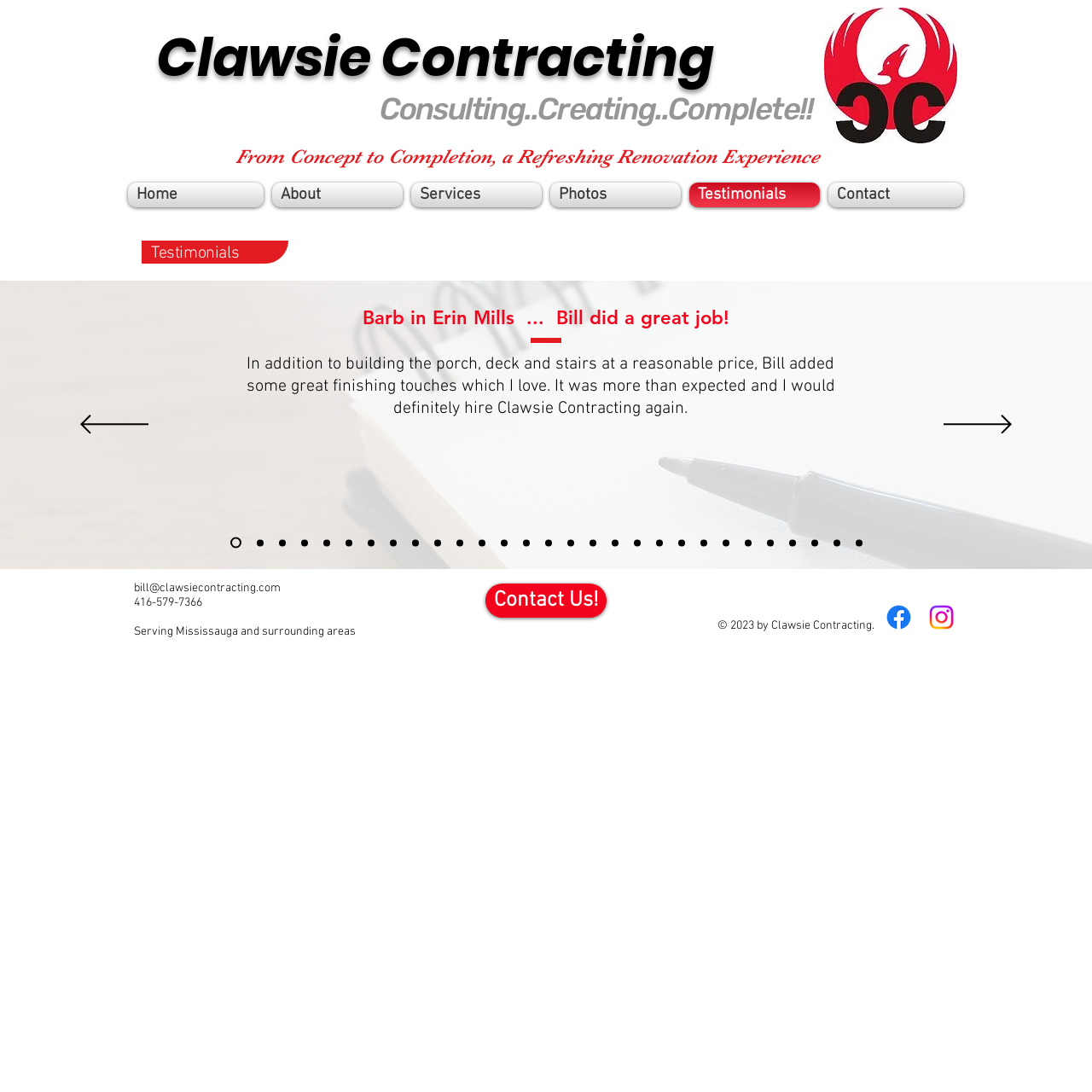Bounding box coordinates should be provided in the format (top-left x, top-left y, bottom-right x, bottom-right y) with all values between 0 and 1. Identify the bounding box for this UI element: bill@clawsiecontracting.com

[0.123, 0.532, 0.257, 0.546]